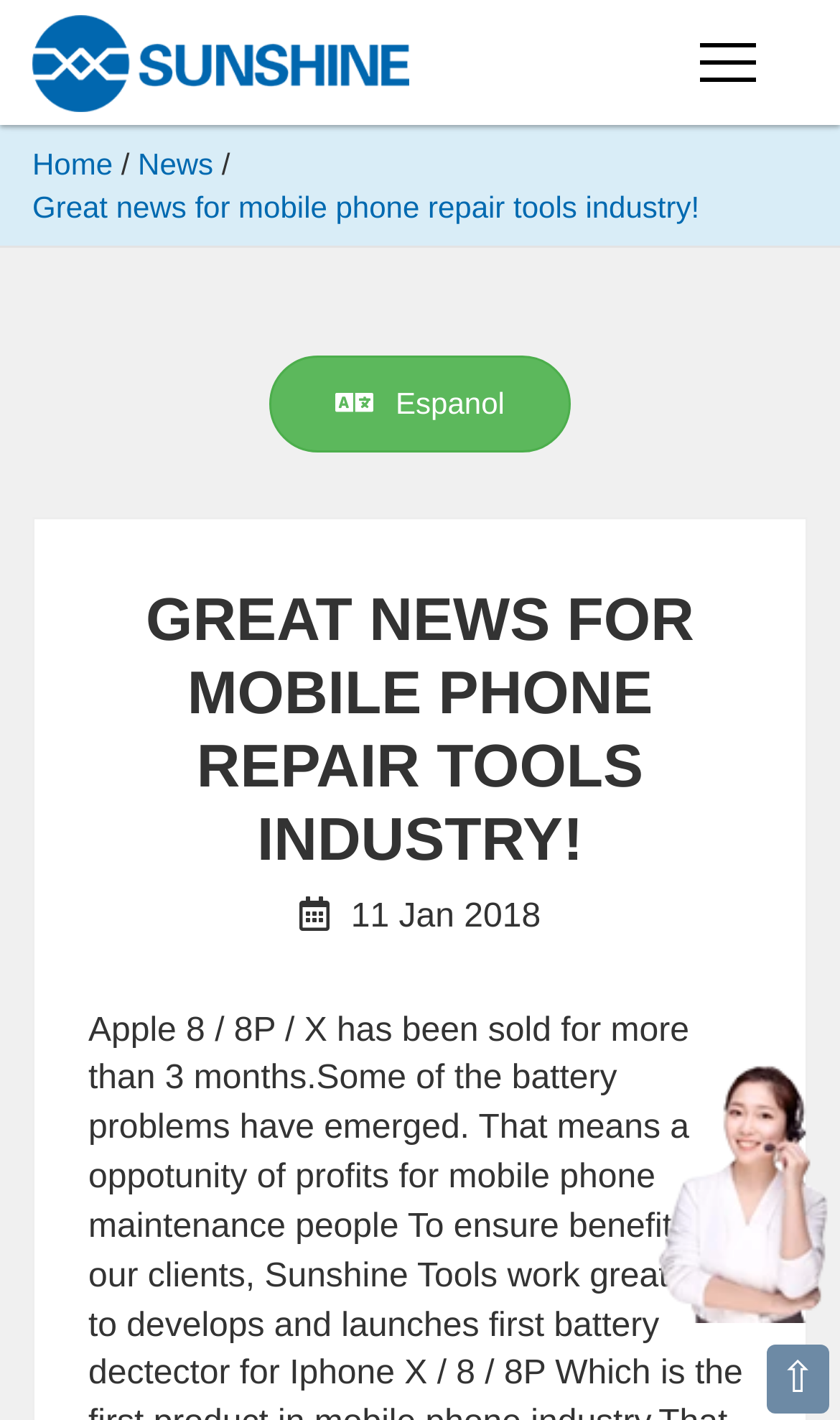What is the purpose of the 'Chat' link?
Please provide a detailed and thorough answer to the question.

The 'Chat' link is located at the bottom-right corner of the webpage, and it is accompanied by a chat icon. This suggests that the link is used to initiate a chat with a customer support representative or a sales agent.